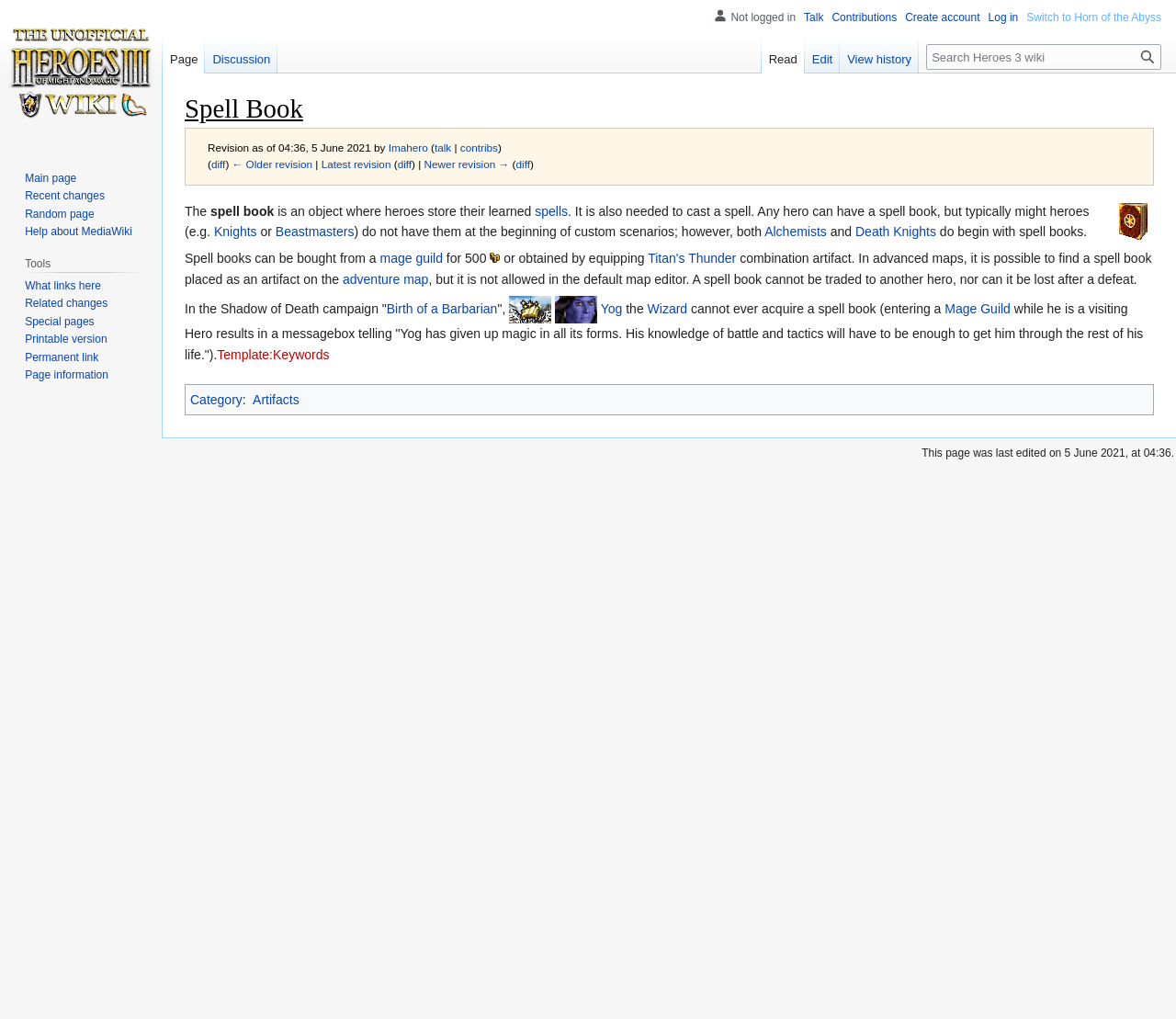Which heroes do not have spell books at the beginning of custom scenarios?
Please answer the question as detailed as possible based on the image.

The webpage states that typically might heroes, such as Knights and Beastmasters, do not have spell books at the beginning of custom scenarios.